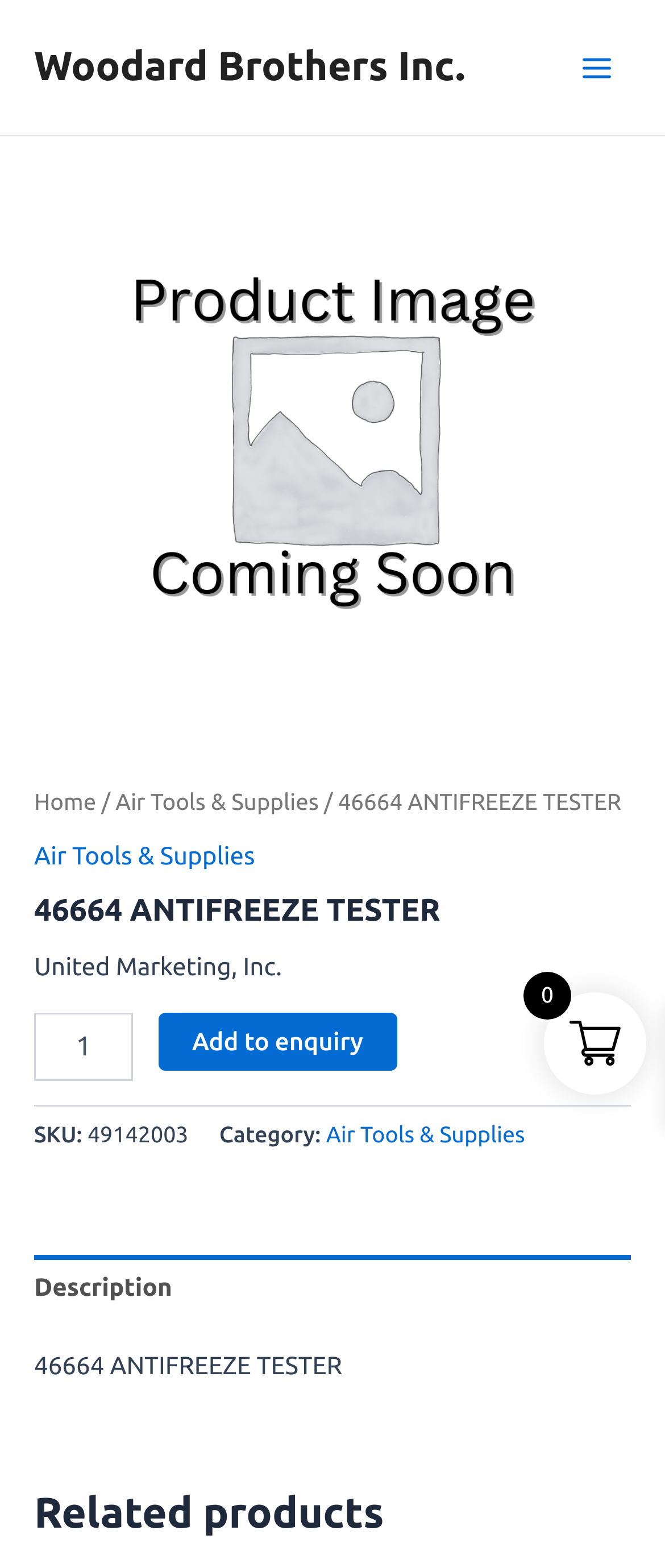Show the bounding box coordinates of the region that should be clicked to follow the instruction: "Go to the 'Air Tools & Supplies' category."

[0.49, 0.716, 0.789, 0.731]